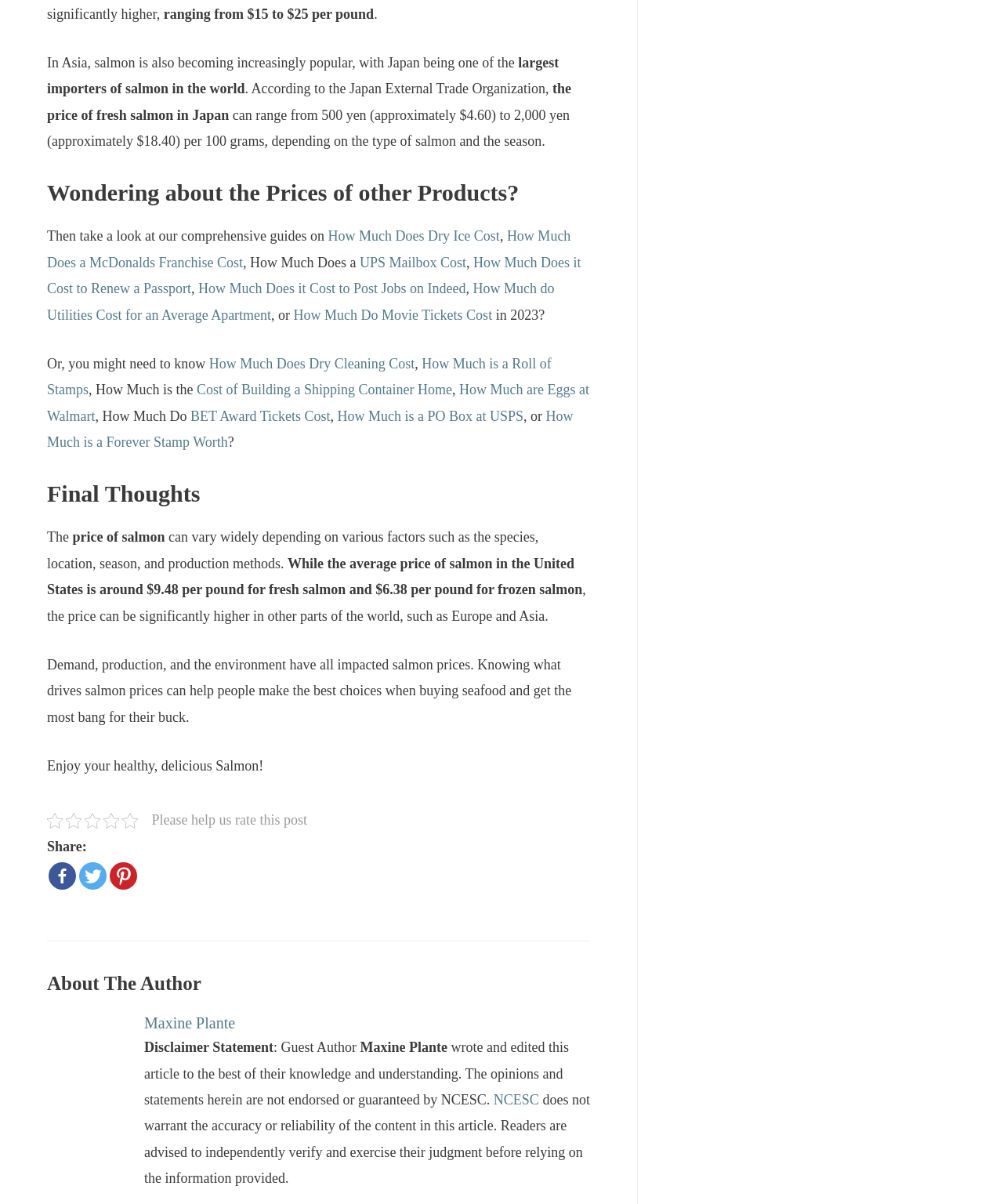What is the disclaimer statement about the article?
Could you answer the question with a detailed and thorough explanation?

The answer can be found in the section 'Disclaimer Statement' which provides the disclaimer statement about the article, stating that NCESC does not warrant the accuracy or reliability of the content.